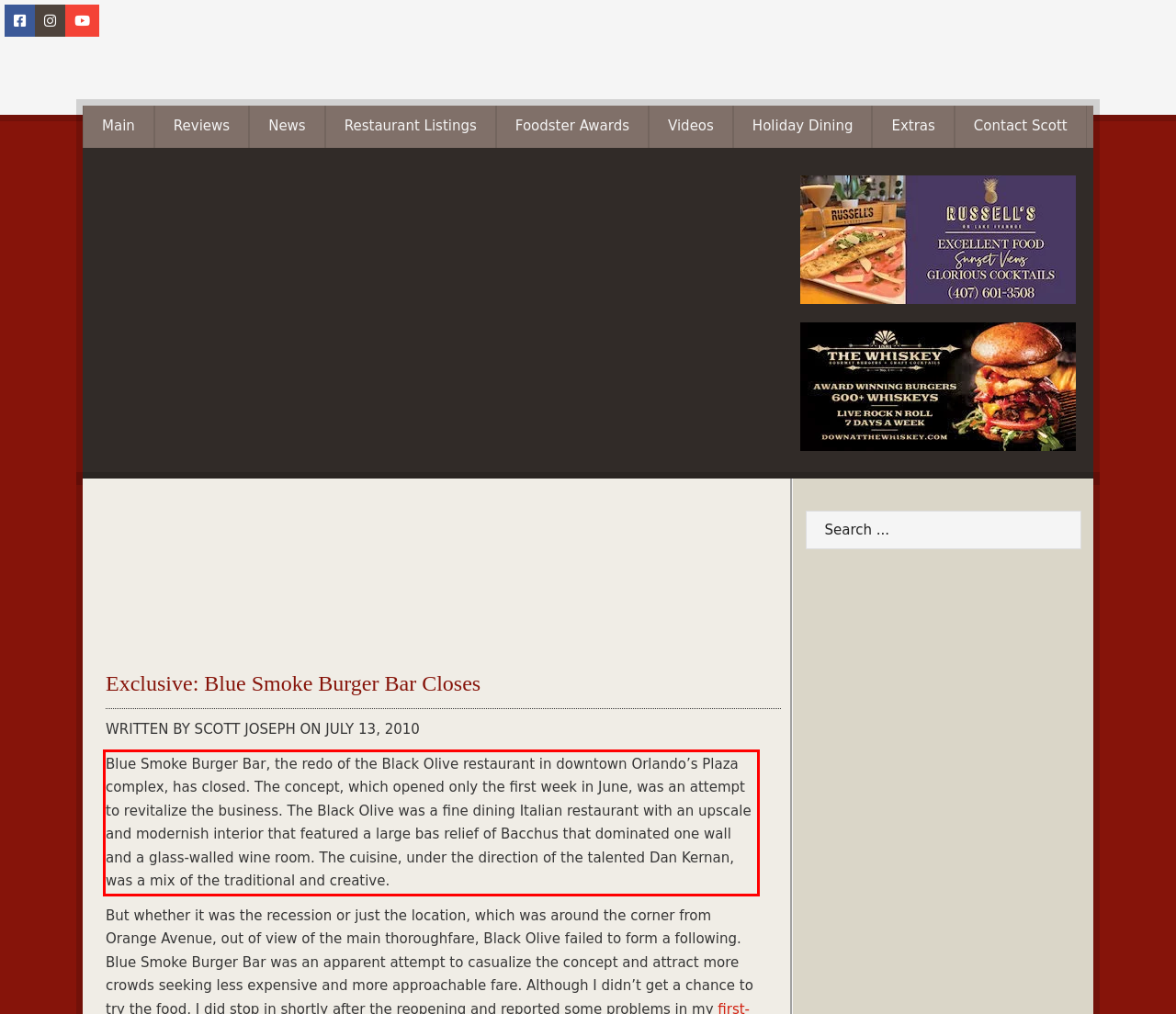Please perform OCR on the UI element surrounded by the red bounding box in the given webpage screenshot and extract its text content.

Blue Smoke Burger Bar, the redo of the Black Olive restaurant in downtown Orlando’s Plaza complex, has closed. The concept, which opened only the first week in June, was an attempt to revitalize the business. The Black Olive was a fine dining Italian restaurant with an upscale and modernish interior that featured a large bas relief of Bacchus that dominated one wall and a glass-walled wine room. The cuisine, under the direction of the talented Dan Kernan, was a mix of the traditional and creative.